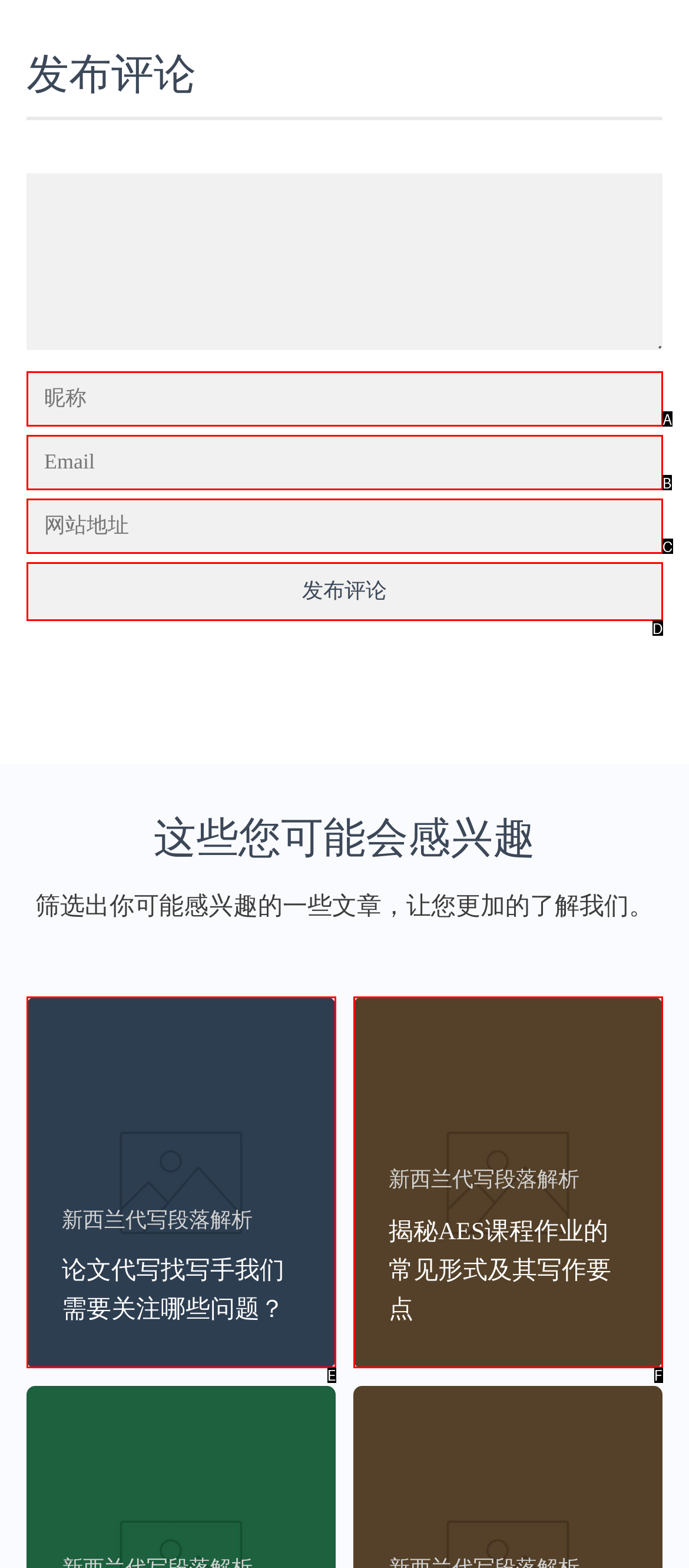Choose the letter that best represents the description: Facebook. Provide the letter as your response.

None